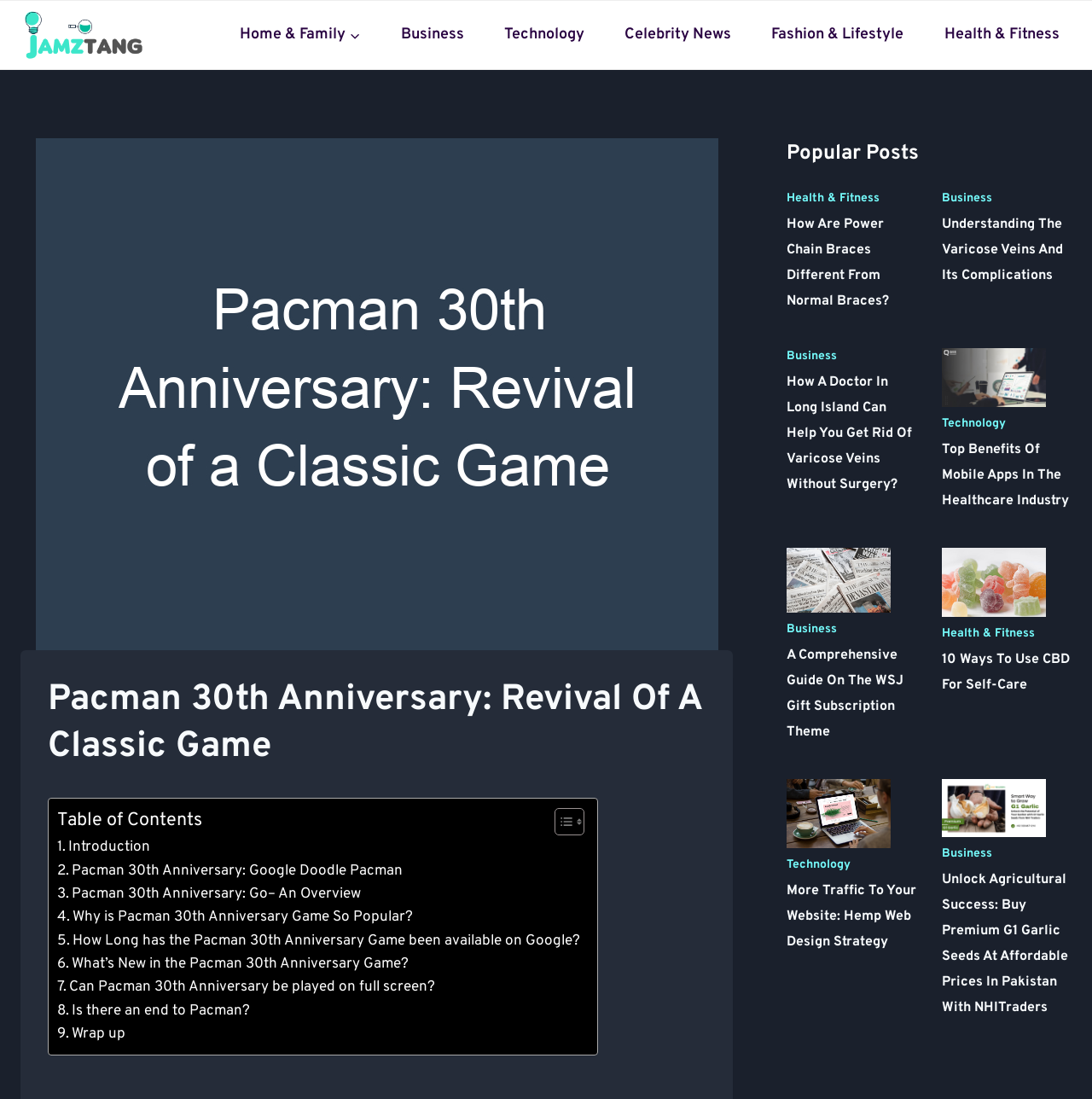What is the name of the game being celebrated?
Look at the screenshot and provide an in-depth answer.

Based on the webpage's content, specifically the heading 'Pacman 30th Anniversary: Revival Of A Classic Game', it is clear that the game being celebrated is Pacman.